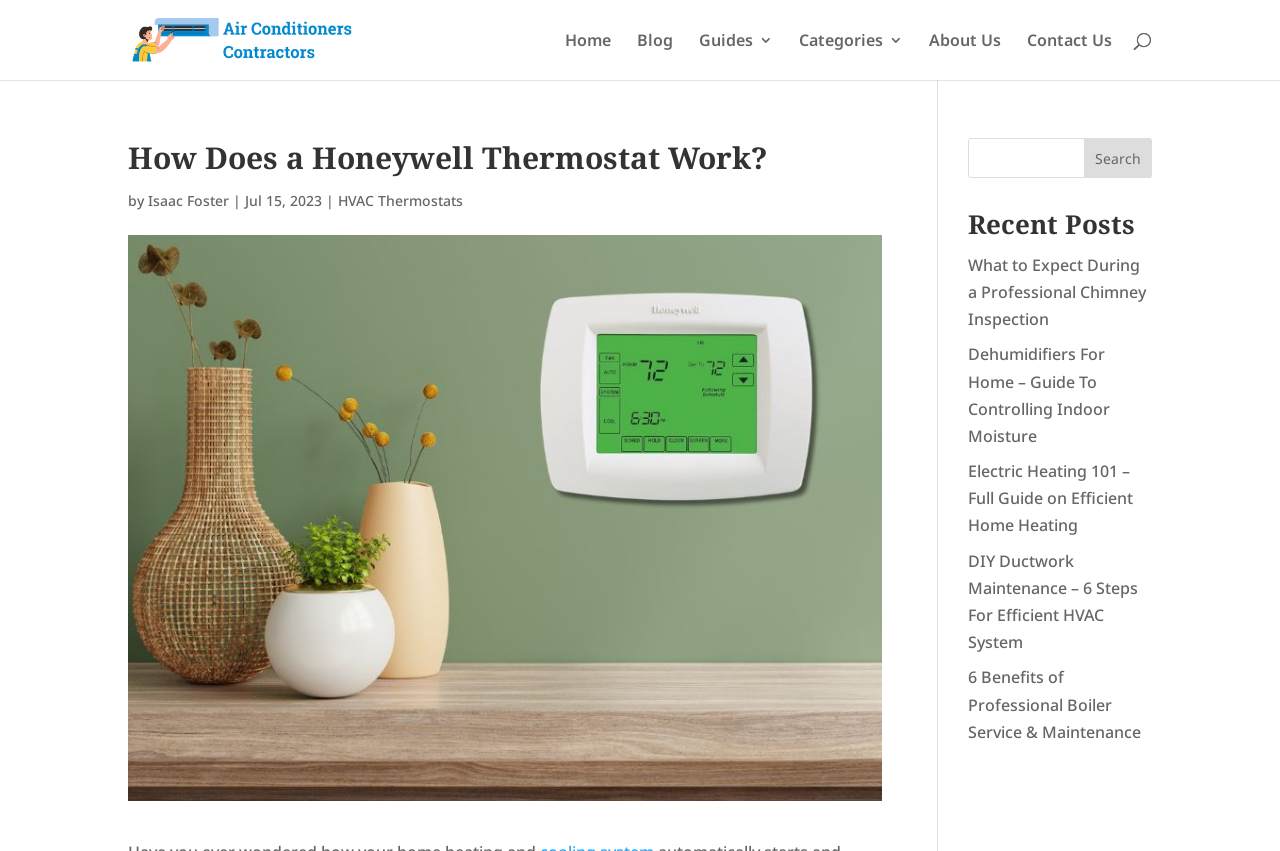Can you look at the image and give a comprehensive answer to the question:
What is the date of the article?

The article has a date 'Jul 15, 2023' which indicates when the article was published.